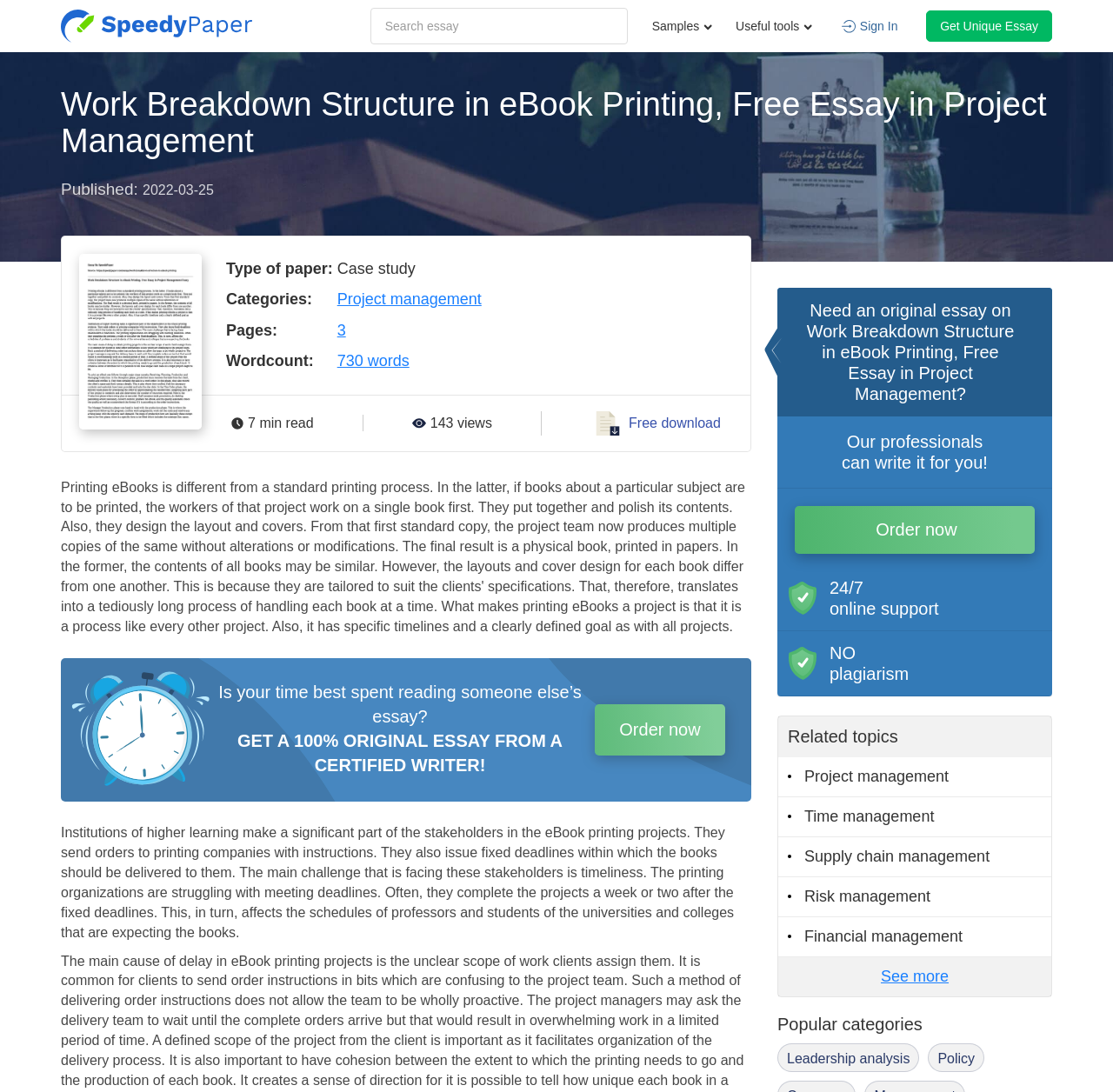Look at the image and give a detailed response to the following question: How long does it take to read this essay?

The answer can be found in the text that mentions the reading time of the essay. It says '7 min read' which indicates that it takes 7 minutes to read the essay.